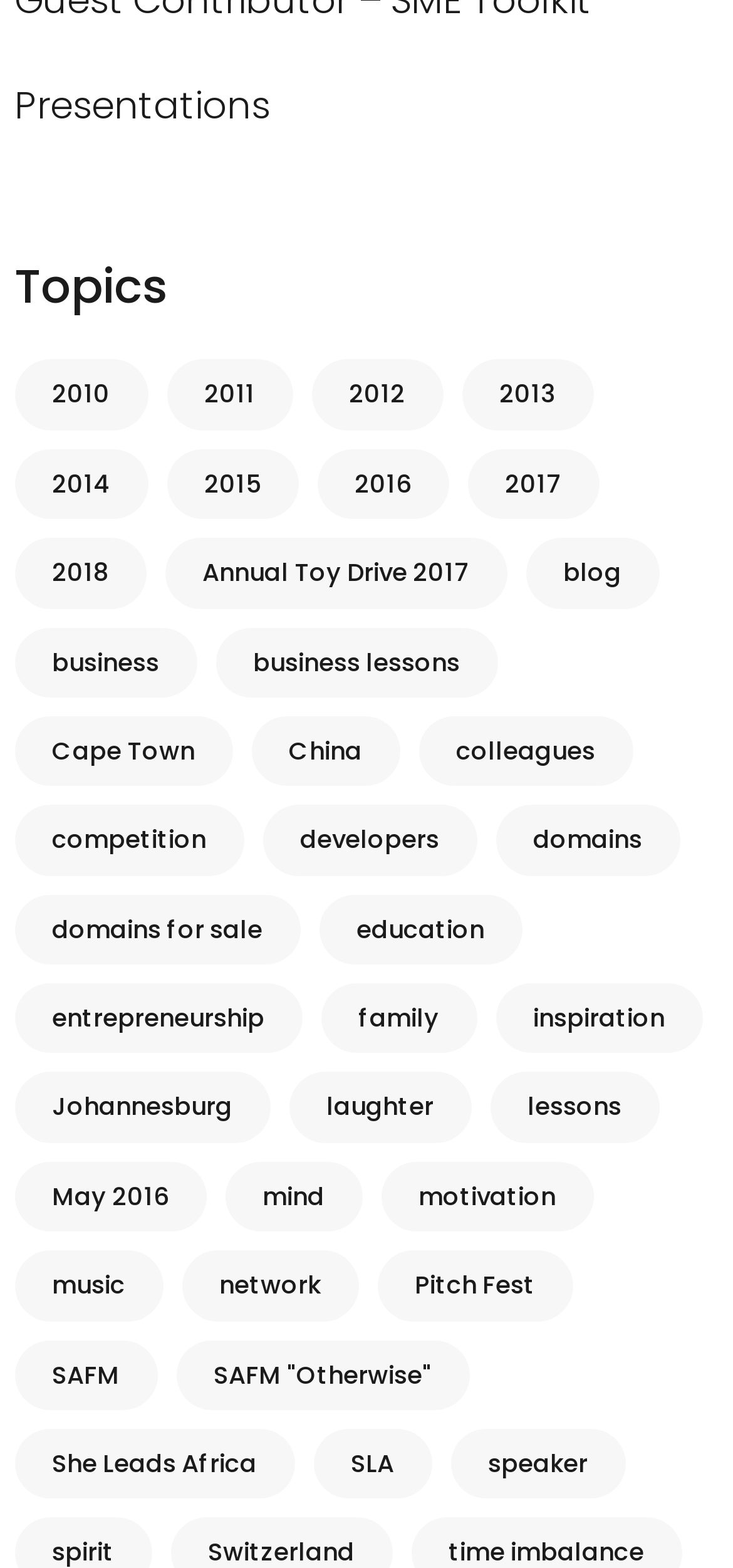How many links are there under 'Topics'?
Please respond to the question with a detailed and well-explained answer.

I counted the number of links under the 'Topics' heading, starting from '2010 (3 items)' to 'speaker (1 item)'. There are 179 links in total.